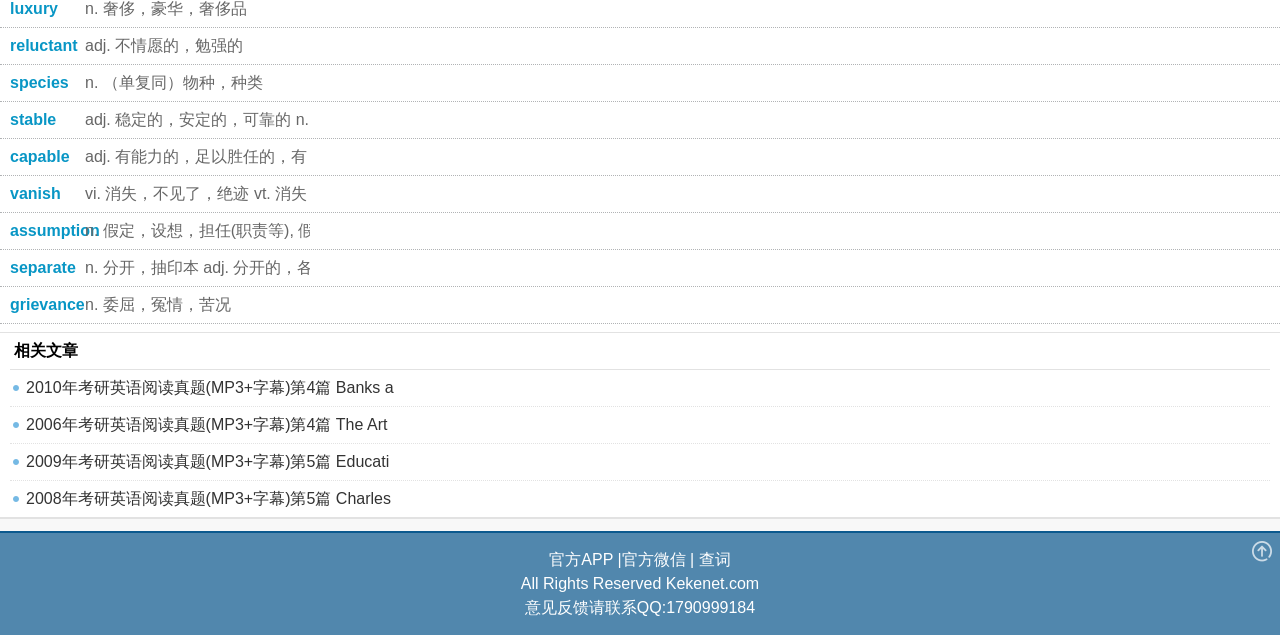Highlight the bounding box coordinates of the element you need to click to perform the following instruction: "click the link to 2010年考研英语阅读真题."

[0.008, 0.583, 0.992, 0.639]